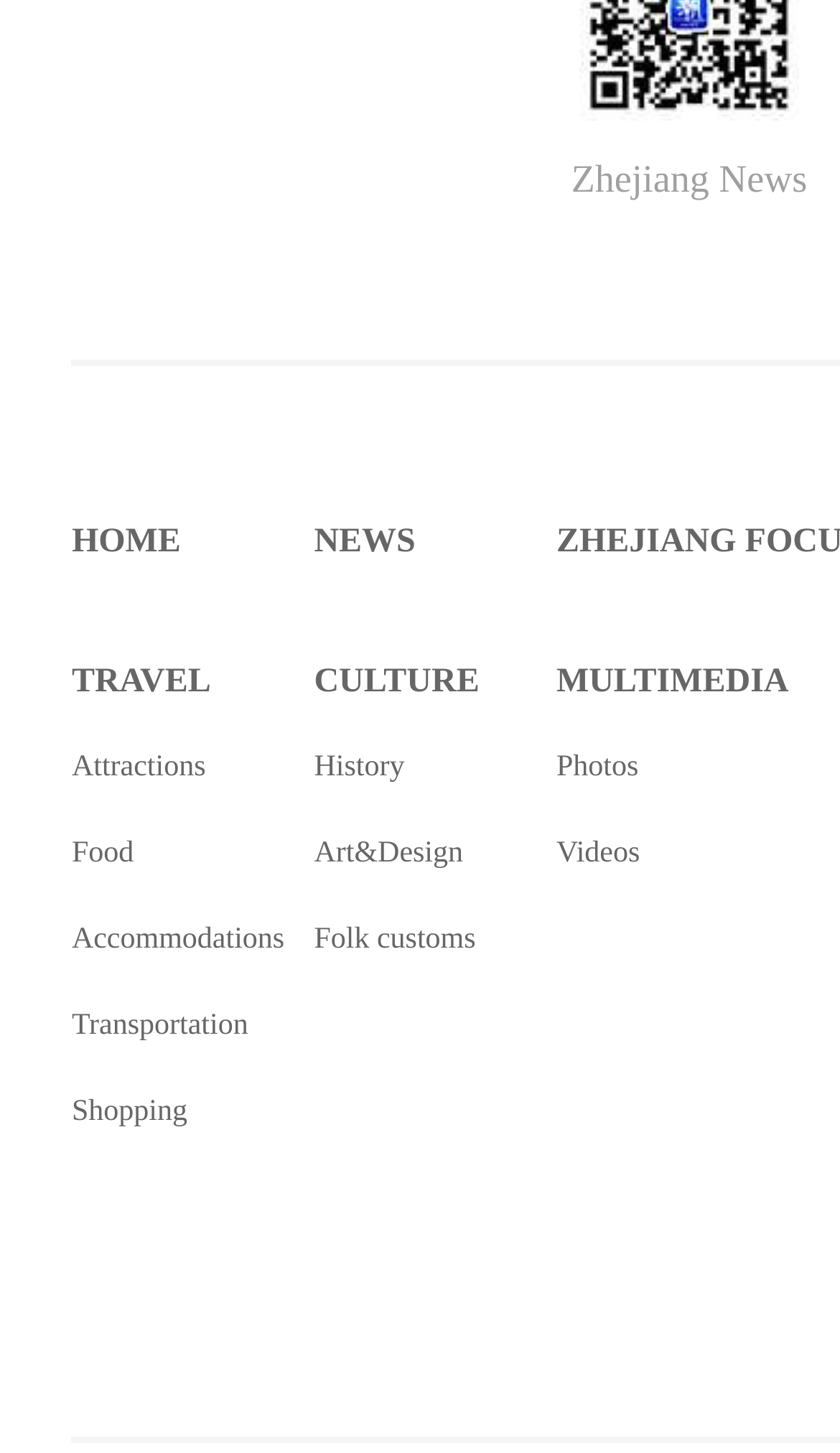Please find the bounding box coordinates of the element that must be clicked to perform the given instruction: "view travel information". The coordinates should be four float numbers from 0 to 1, i.e., [left, top, right, bottom].

[0.085, 0.456, 0.251, 0.481]